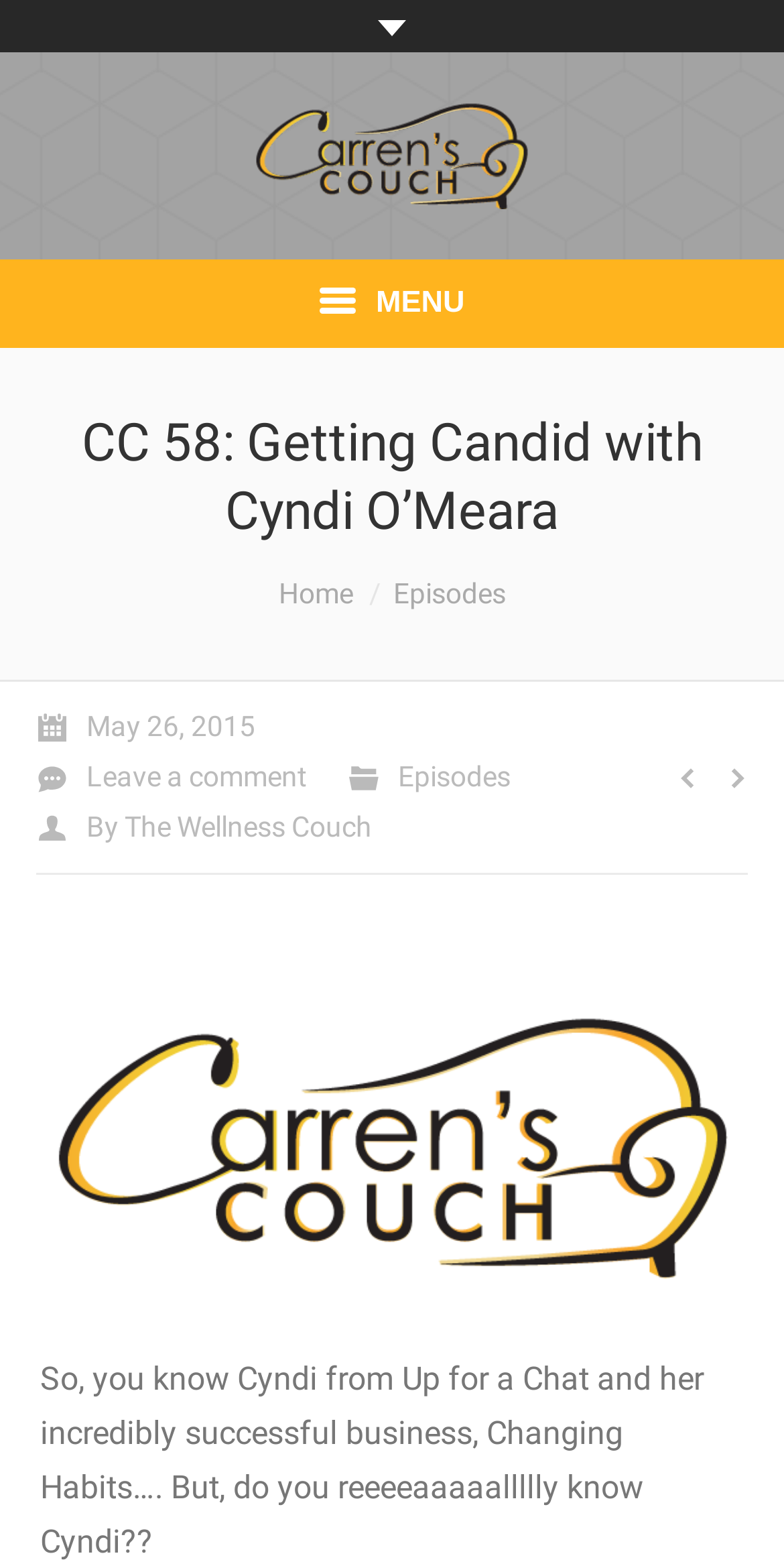Identify the bounding box coordinates of the clickable section necessary to follow the following instruction: "Go to the HOME page". The coordinates should be presented as four float numbers from 0 to 1, i.e., [left, top, right, bottom].

[0.192, 0.235, 0.808, 0.291]